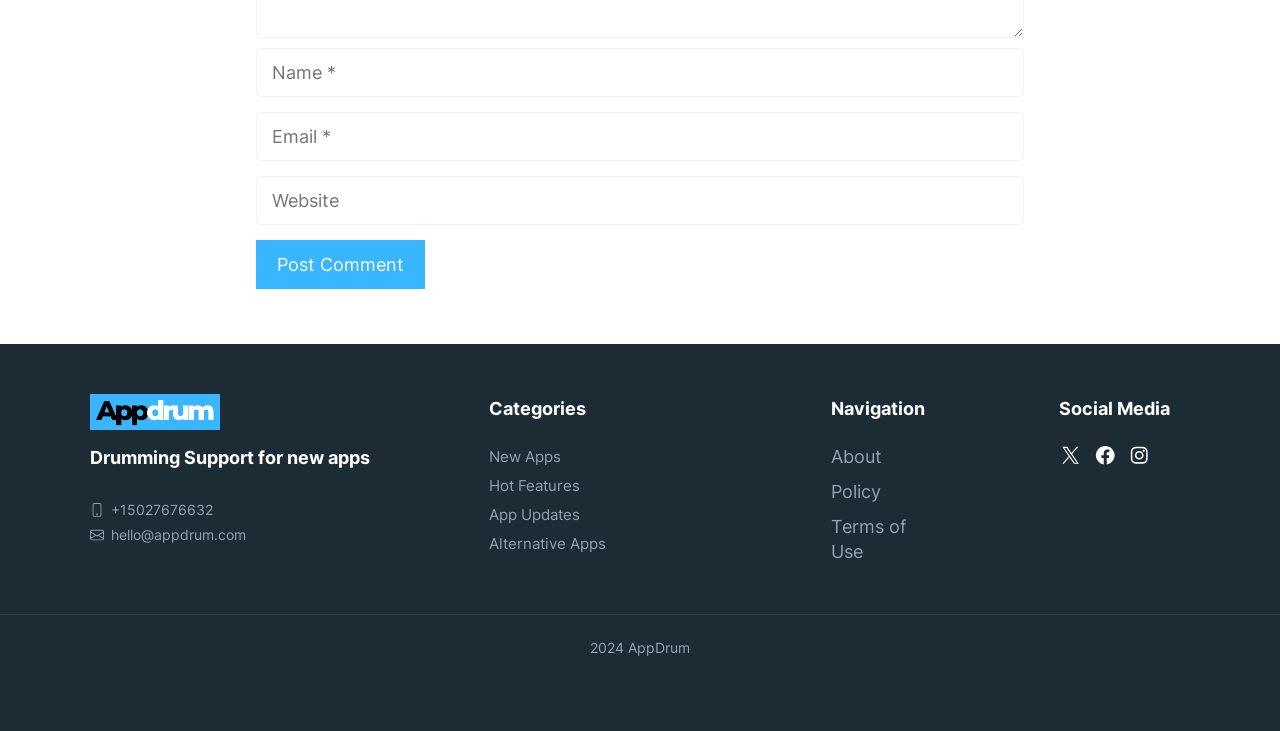Identify the bounding box coordinates of the clickable section necessary to follow the following instruction: "Visit the About page". The coordinates should be presented as four float numbers from 0 to 1, i.e., [left, top, right, bottom].

[0.649, 0.608, 0.723, 0.642]